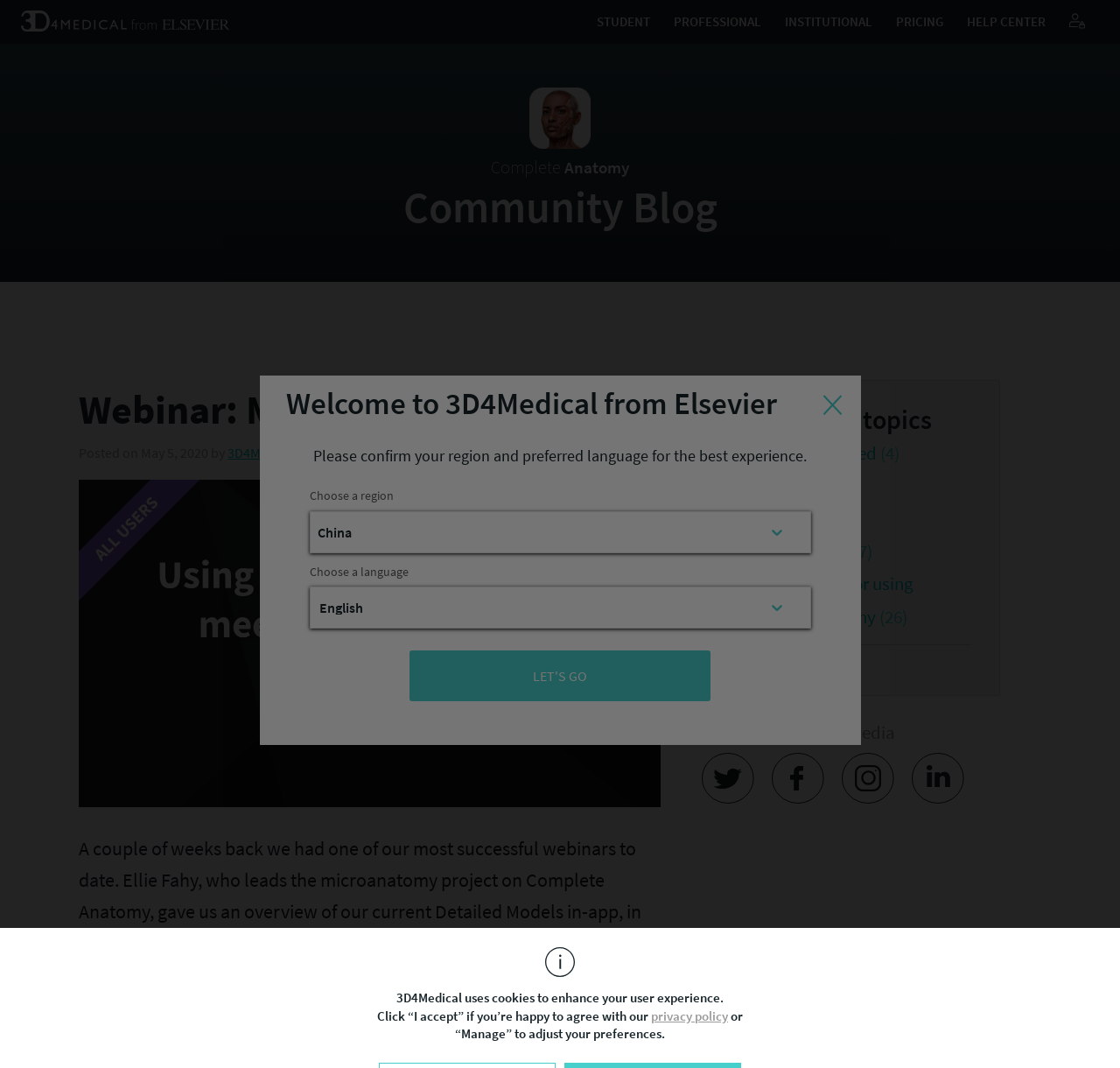Analyze and describe the webpage in a detailed narrative.

The webpage is about 3D4Medical, an award-winning 3D technology company that specializes in medical, educational, and health & fitness software. At the top left corner, there is a logo of 3D4Medical, which is an image linked to the homepage. Next to the logo, there are several links to different sections of the website, including "STUDENT", "PROFESSIONAL", "INSTITUTIONAL", "PRICING", "HELP CENTER", and "login", which is accompanied by a small login icon.

Below the top navigation bar, there is a header section with a link to the "Complete Anatomy Community Blog". The blog title is divided into two headings, "Complete Anatomy" and "Community Blog". Underneath the blog title, there is a webinar announcement with a heading "Webinar: Microanatomy", followed by a brief description, a "Posted on" date, and the author's name, which is linked to 3D4Medical.

To the right of the webinar announcement, there is a video player with a play button. Below the video player, there is a paragraph of text describing a successful webinar. 

On the right side of the page, there is a section with a heading "Browse our topics", followed by several links to different topics, including "Anatomy Dissected", "Courses", "Histology", "Microanatomy", and "Tips and Tricks for using Complete Anatomy". Each topic has a number of related articles in parentheses.

Further down the page, there is a section with a heading "Follow us on social media", which includes links to Twitter, Facebook, Instagram, and LinkedIn, each accompanied by its respective icon.

There is also a modal dialog box that appears on the page, welcoming users to 3D4Medical from Elsevier. The dialog box asks users to confirm their region and preferred language for the best experience. It includes a dropdown menu to choose a region and a language, as well as a "LET'S GO" button.

At the bottom of the page, there is a notice about the use of cookies by 3D4Medical, with links to the privacy policy and an option to manage preferences.